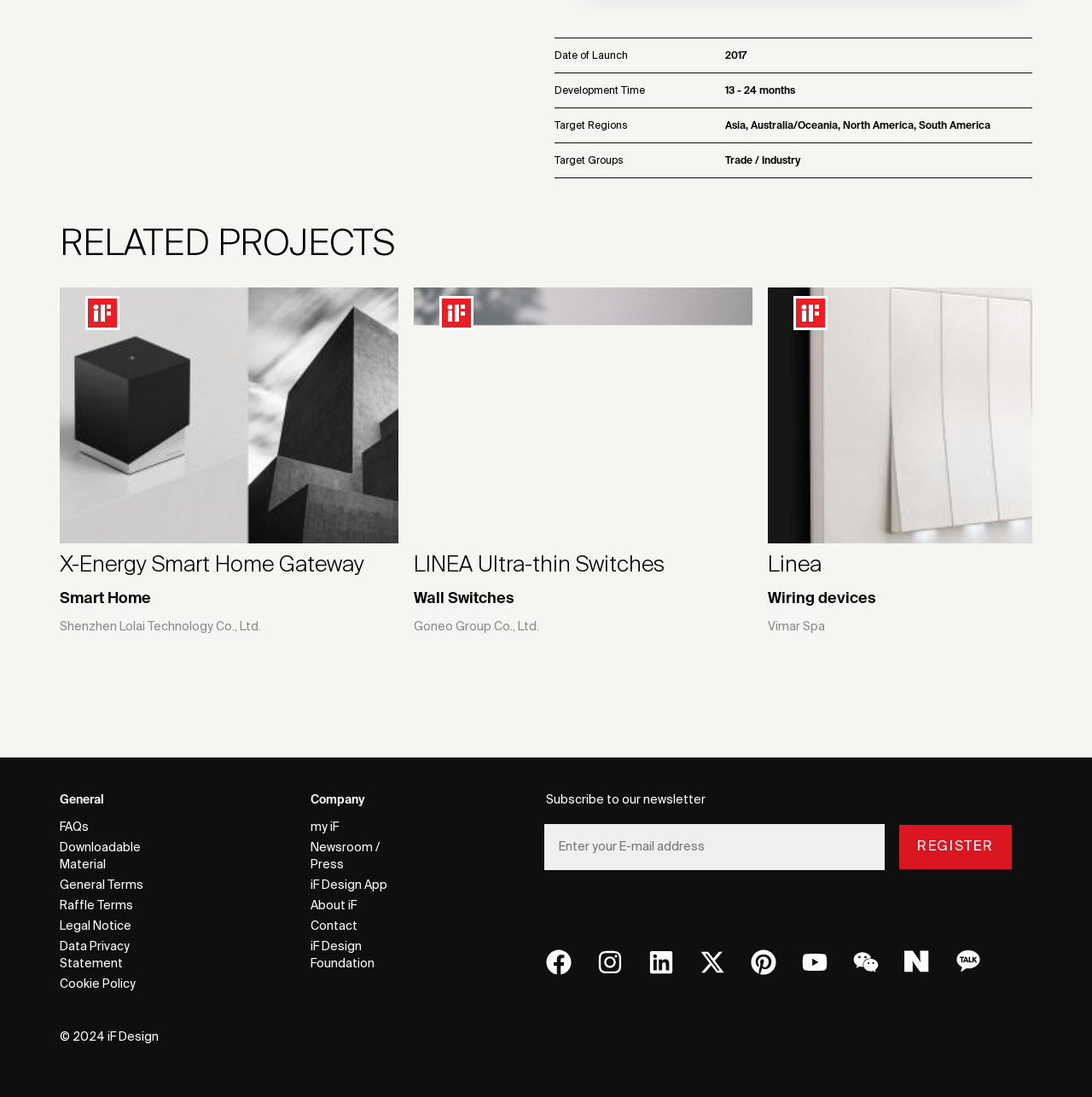Find the bounding box coordinates for the element described here: "Cookie Policy".

[0.055, 0.888, 0.159, 0.907]